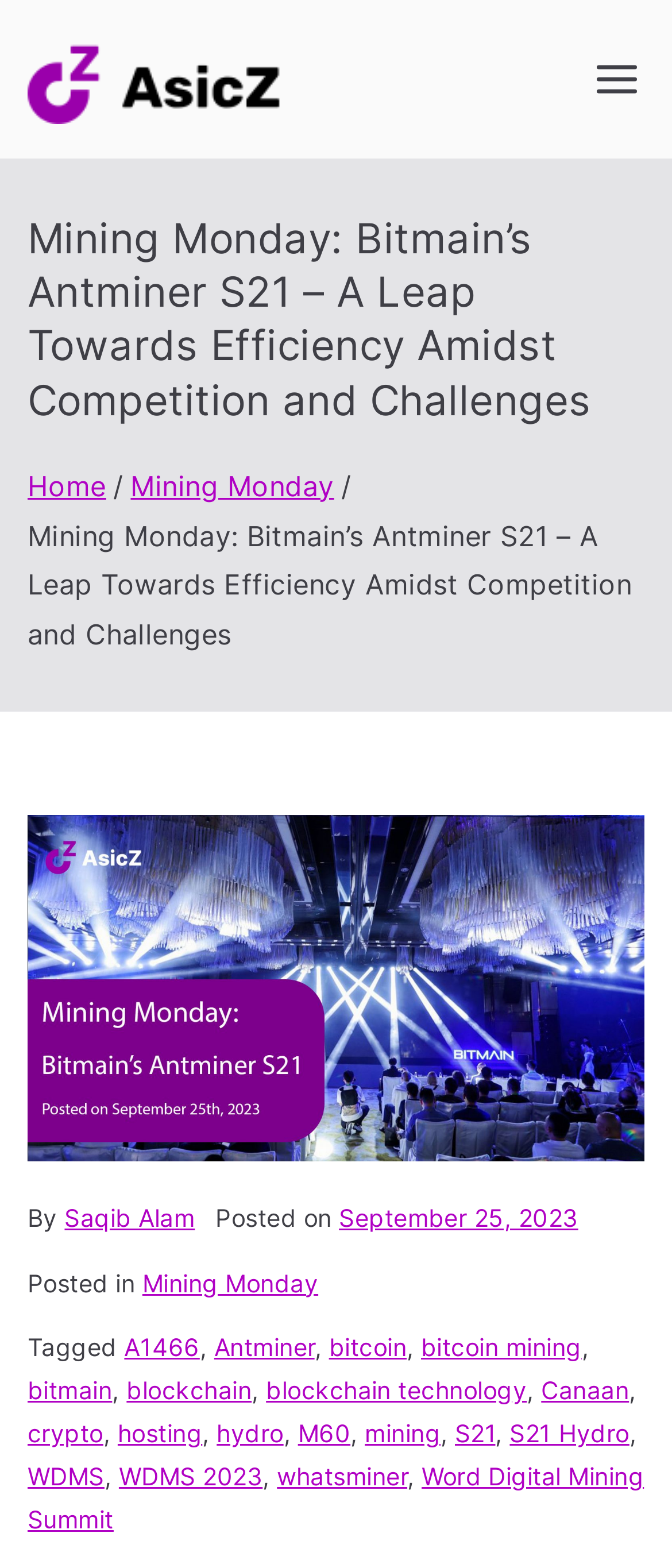Identify the bounding box for the UI element described as: "September 25, 2023September 26, 2023". Ensure the coordinates are four float numbers between 0 and 1, formatted as [left, top, right, bottom].

[0.504, 0.767, 0.86, 0.786]